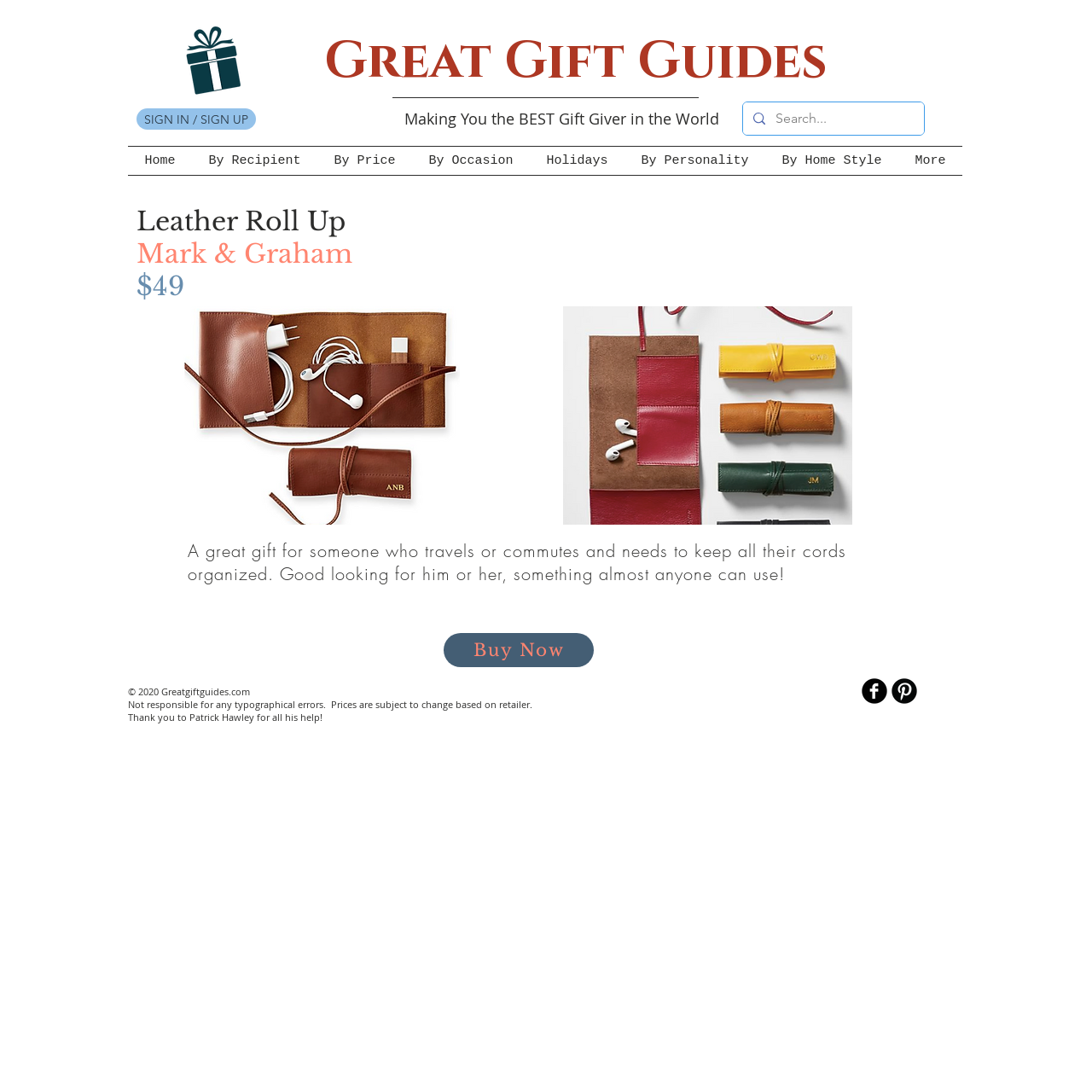Identify the bounding box for the UI element specified in this description: "By Home Style". The coordinates must be four float numbers between 0 and 1, formatted as [left, top, right, bottom].

[0.701, 0.135, 0.823, 0.16]